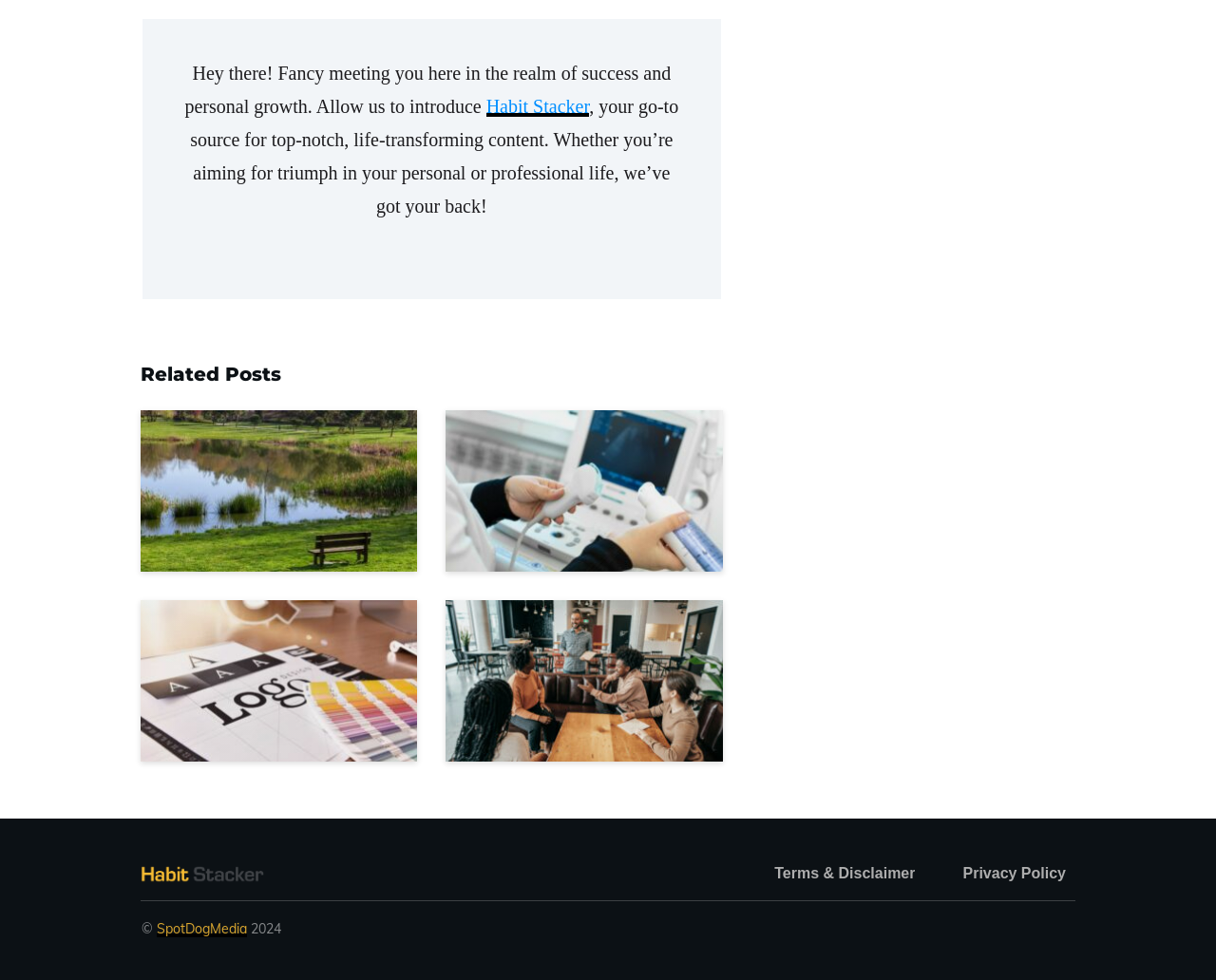What is the topic of the first related post?
Can you offer a detailed and complete answer to this question?

The first related post is an article element with ID 156, which contains a link element with ID 383, and the text 'Building Up: Why Infrastructure Benefits Local Communities'. This suggests that the topic of the first related post is about infrastructure benefits.